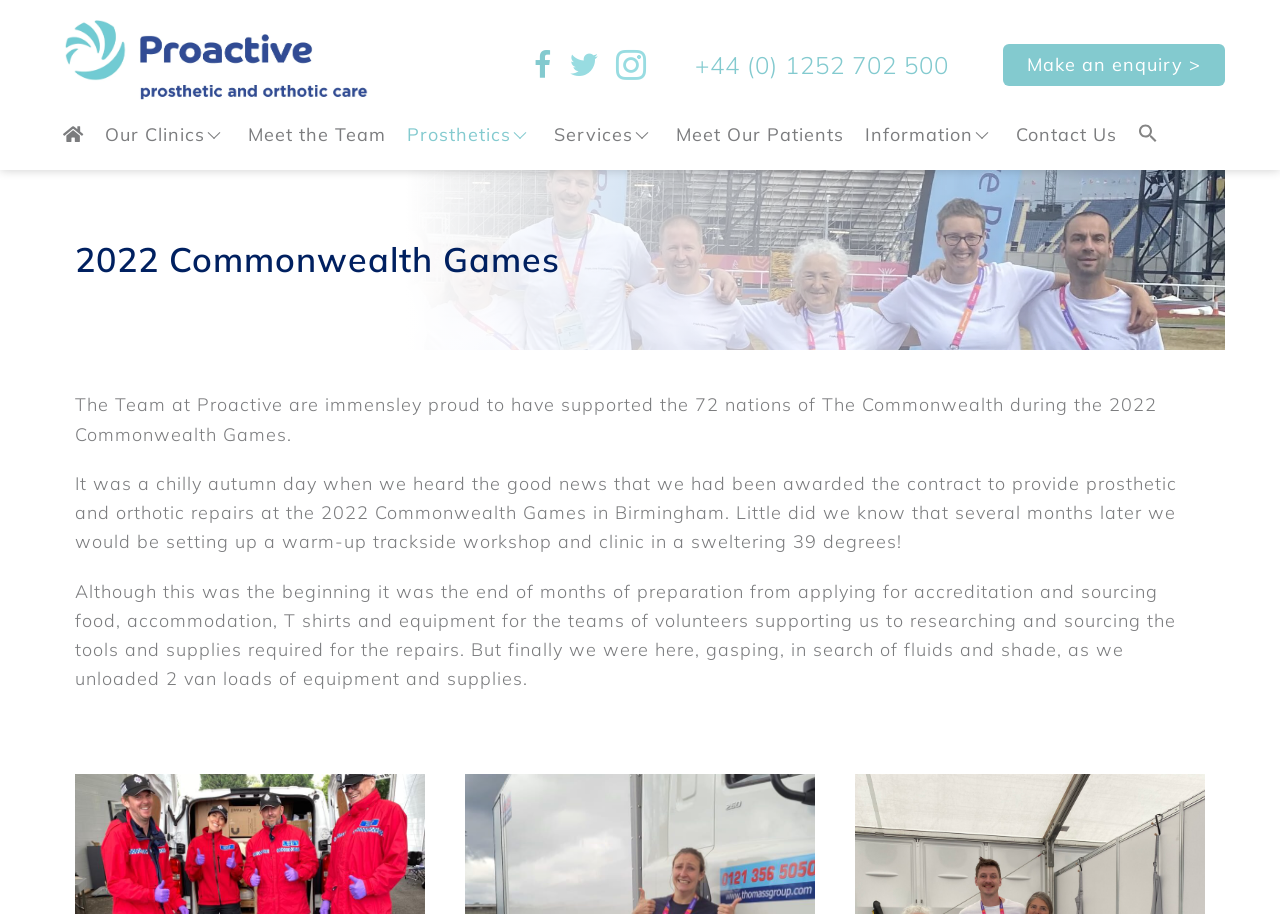Analyze the image and deliver a detailed answer to the question: What was the team at Proactive proud to have done during the 2022 Commonwealth Games?

According to the text on the webpage, the team at Proactive was immensely proud to have supported the 72 nations of The Commonwealth during the 2022 Commonwealth Games.